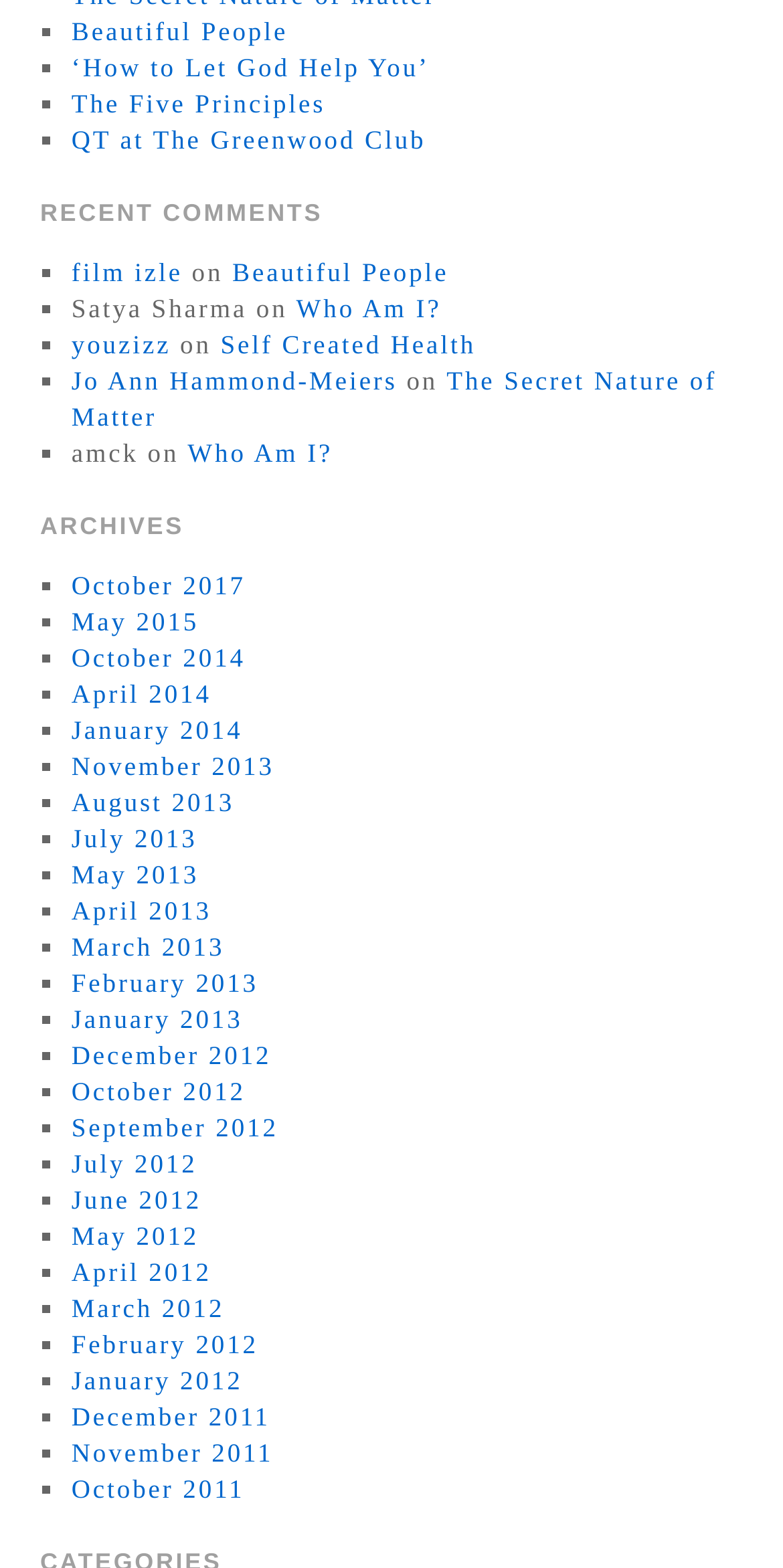Reply to the question with a single word or phrase:
How many recent comments are there?

5